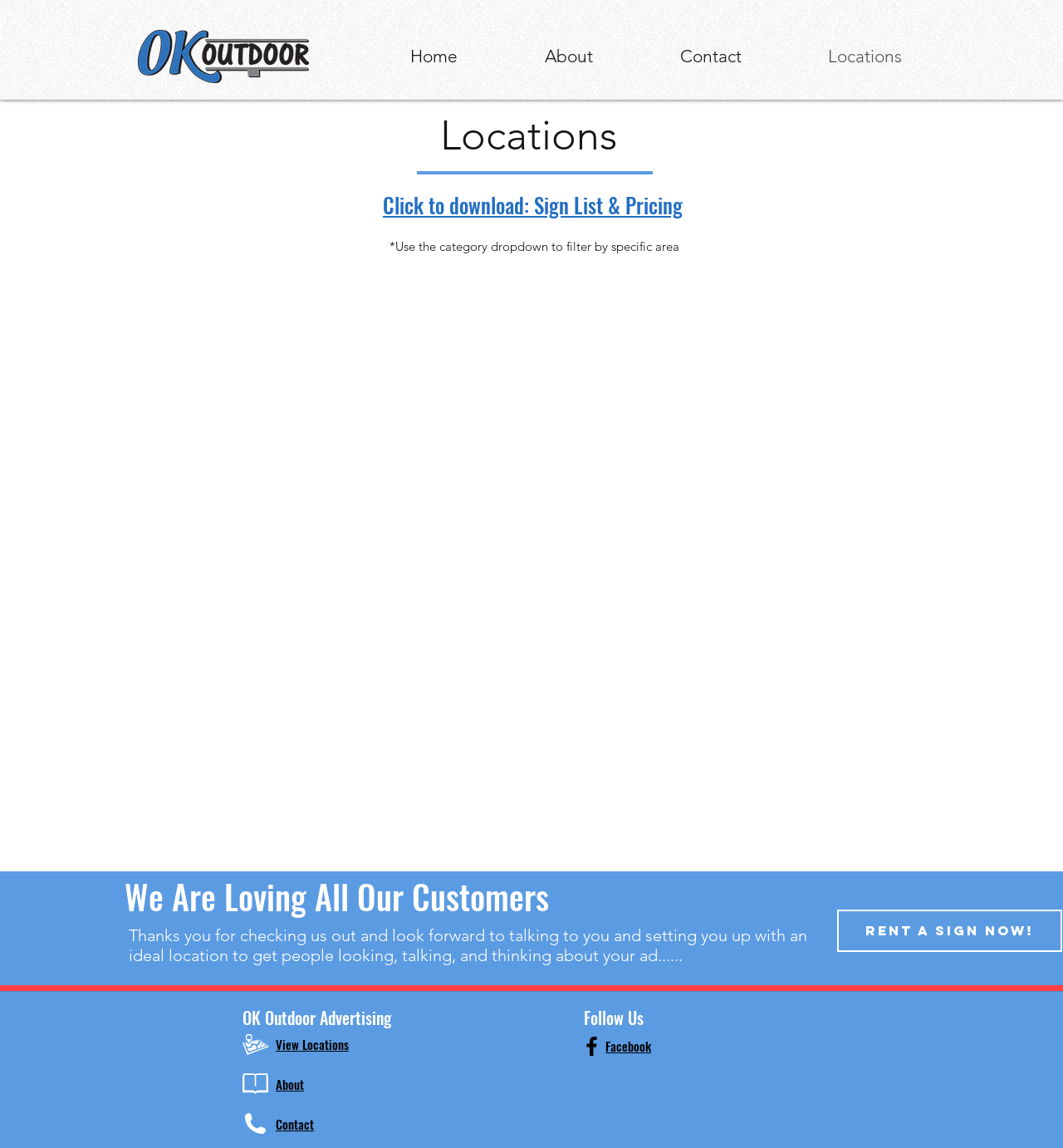Please identify the bounding box coordinates of where to click in order to follow the instruction: "View Locations".

[0.259, 0.902, 0.328, 0.918]